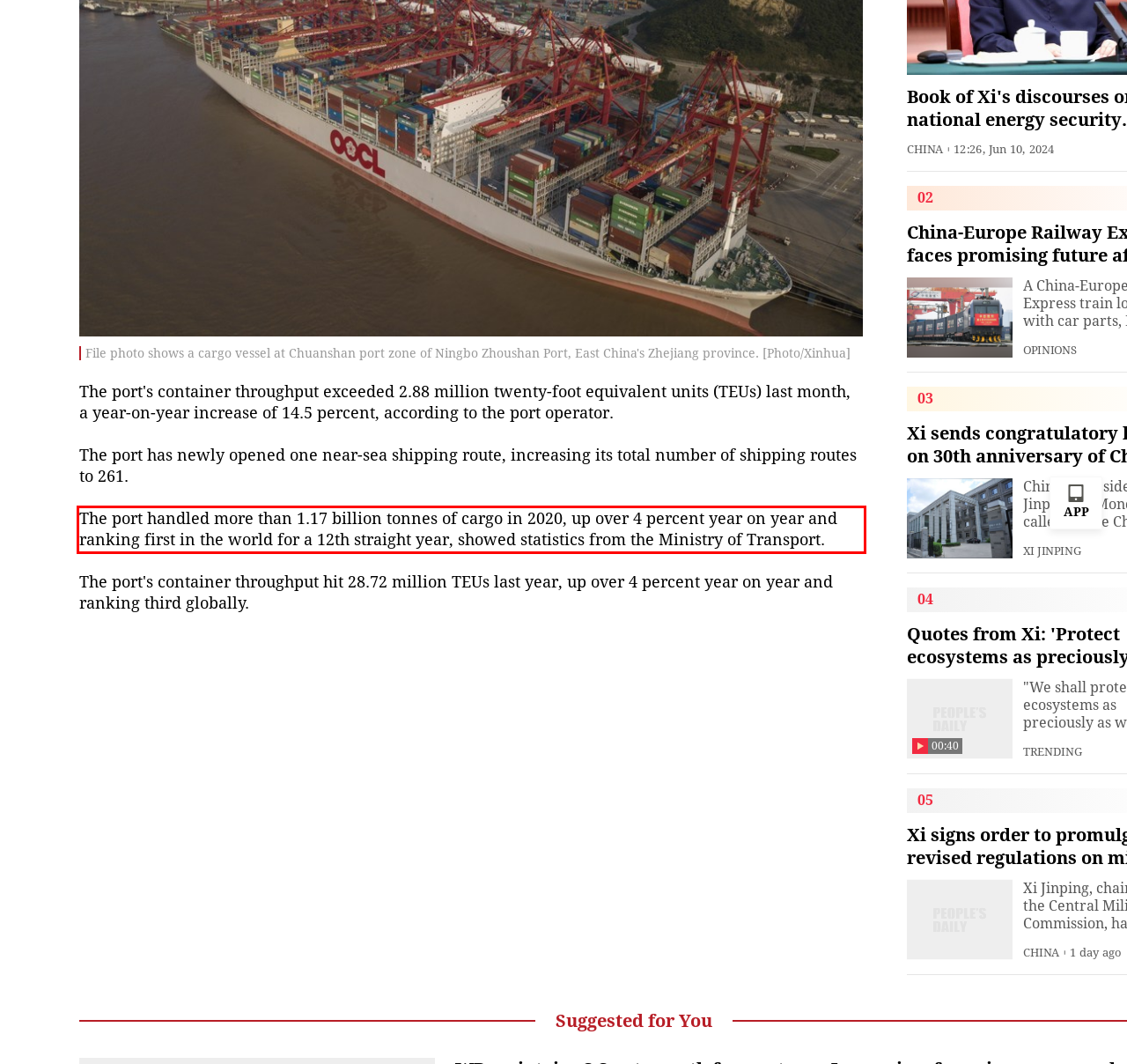Given a screenshot of a webpage, locate the red bounding box and extract the text it encloses.

The port handled more than 1.17 billion tonnes of cargo in 2020, up over 4 percent year on year and ranking first in the world for a 12th straight year, showed statistics from the Ministry of Transport.